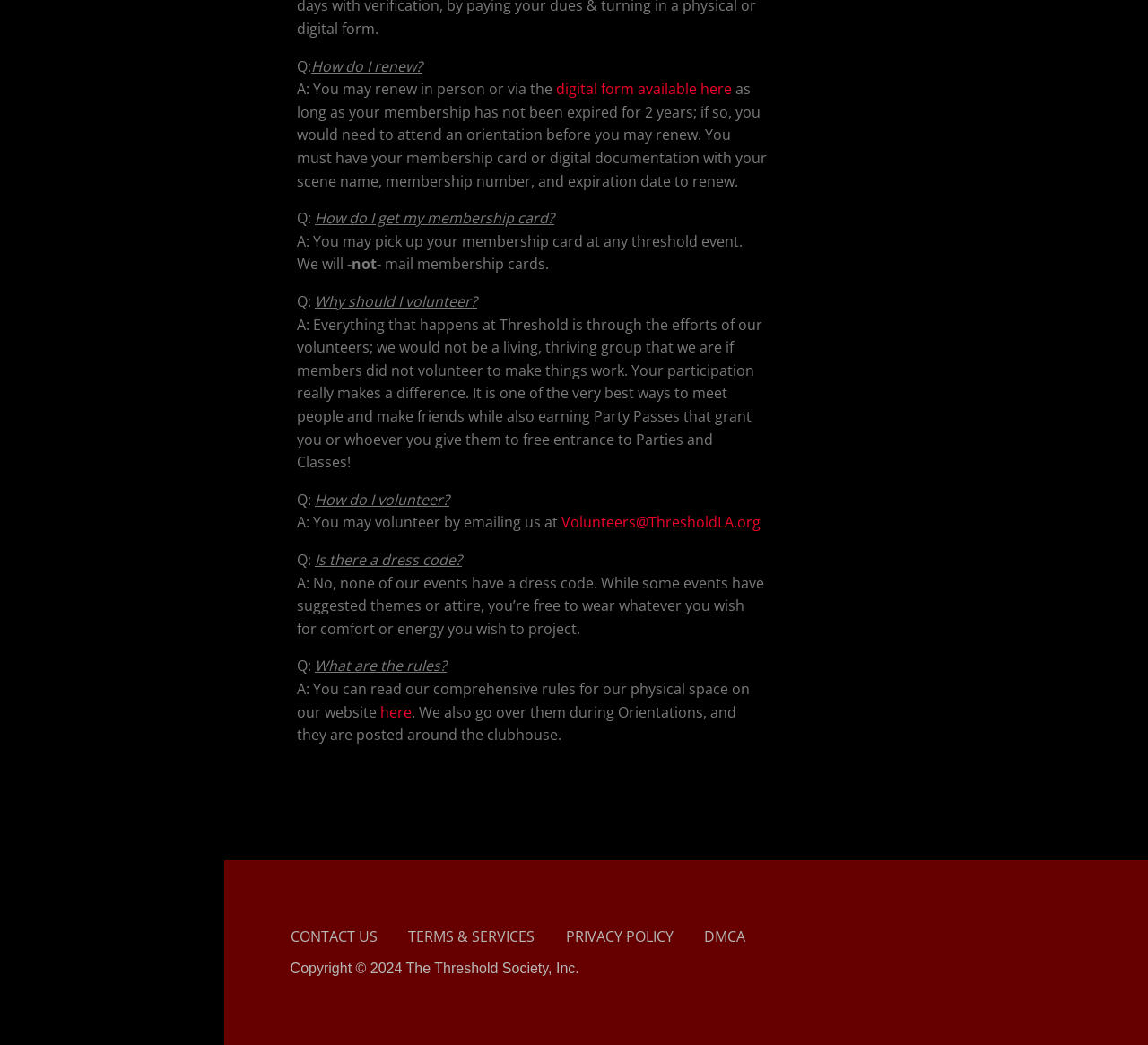Where can I find the rules for the physical space?
From the image, respond with a single word or phrase.

On the website